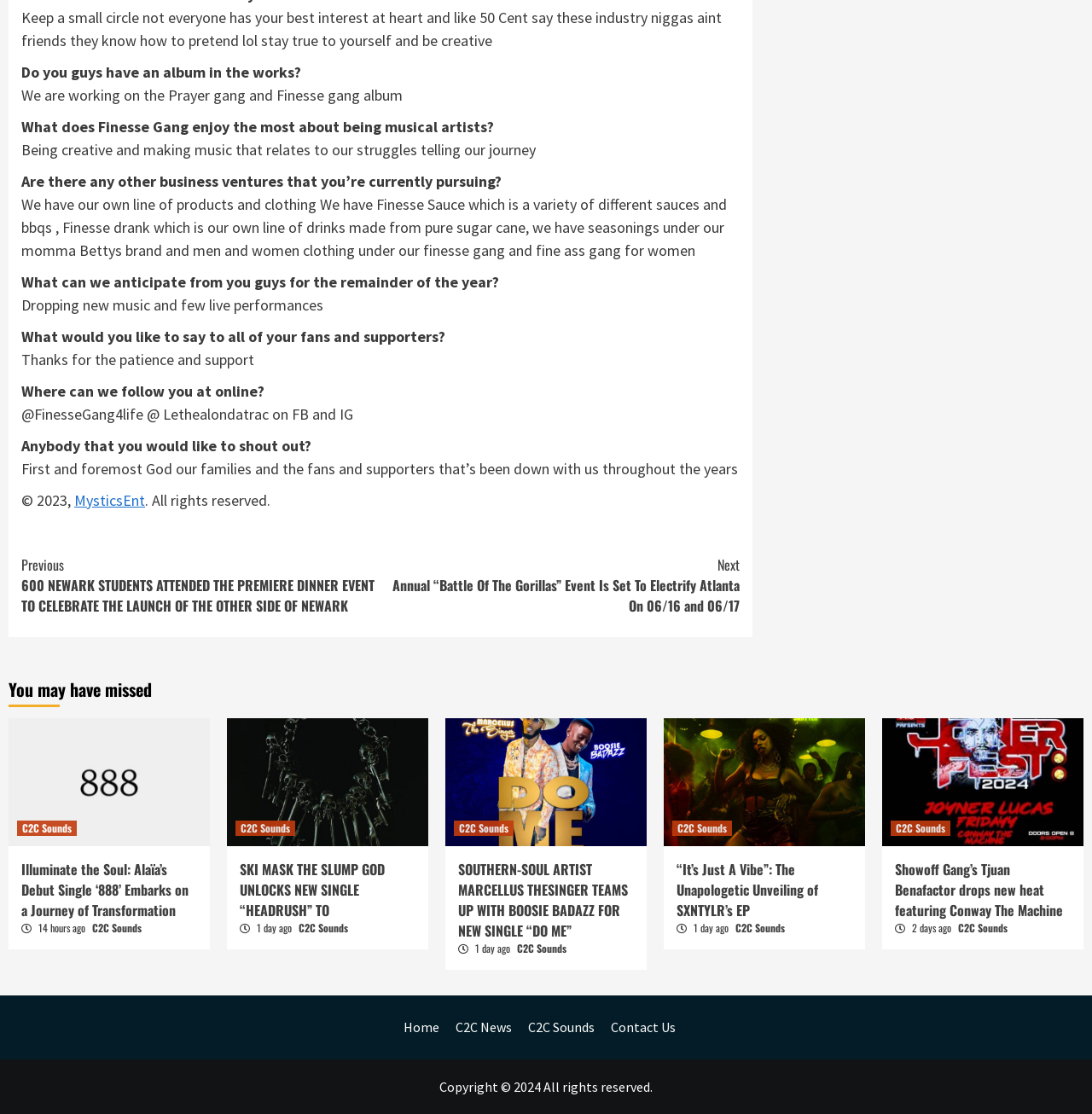Find and specify the bounding box coordinates that correspond to the clickable region for the instruction: "Follow FinesseGang on Facebook and Instagram".

[0.02, 0.363, 0.323, 0.38]